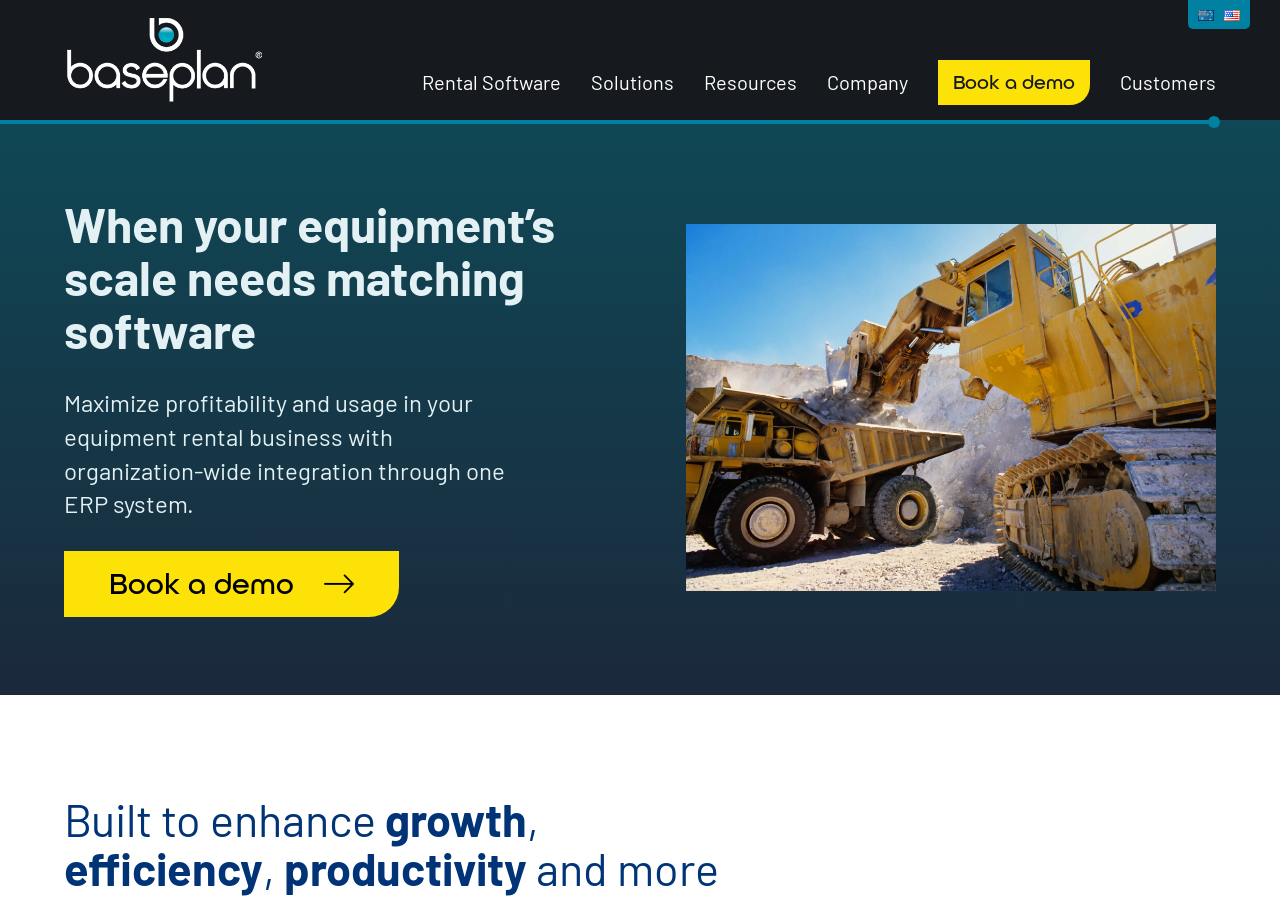Provide the bounding box coordinates of the section that needs to be clicked to accomplish the following instruction: "Request a demo."

[0.05, 0.61, 0.312, 0.683]